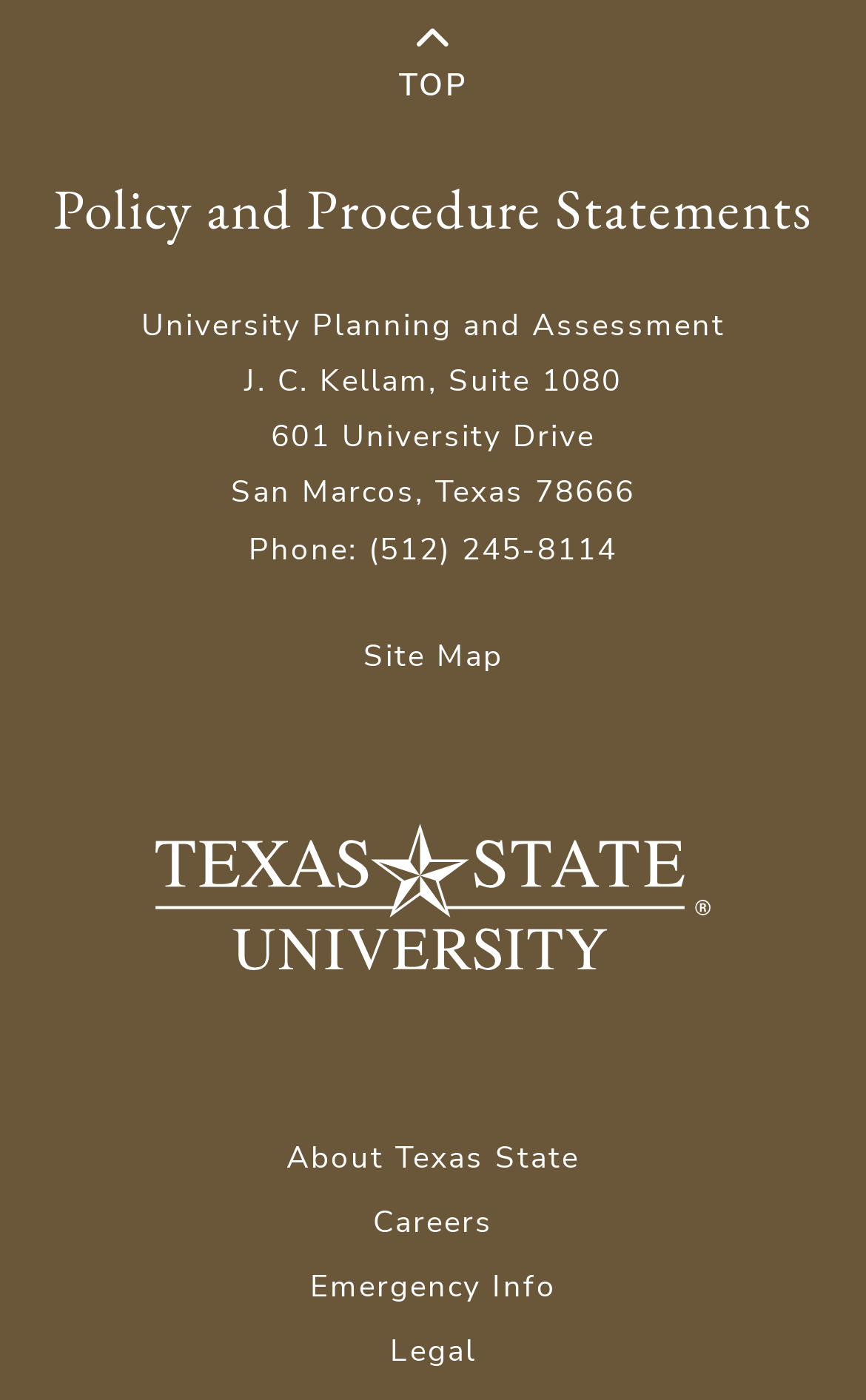How many links are present at the bottom of the webpage?
Examine the image closely and answer the question with as much detail as possible.

I counted the number of links at the bottom of the webpage, which are 'Site Map', 'About Texas State', 'Careers', and 'Emergency Info', and found that there are 4 links.